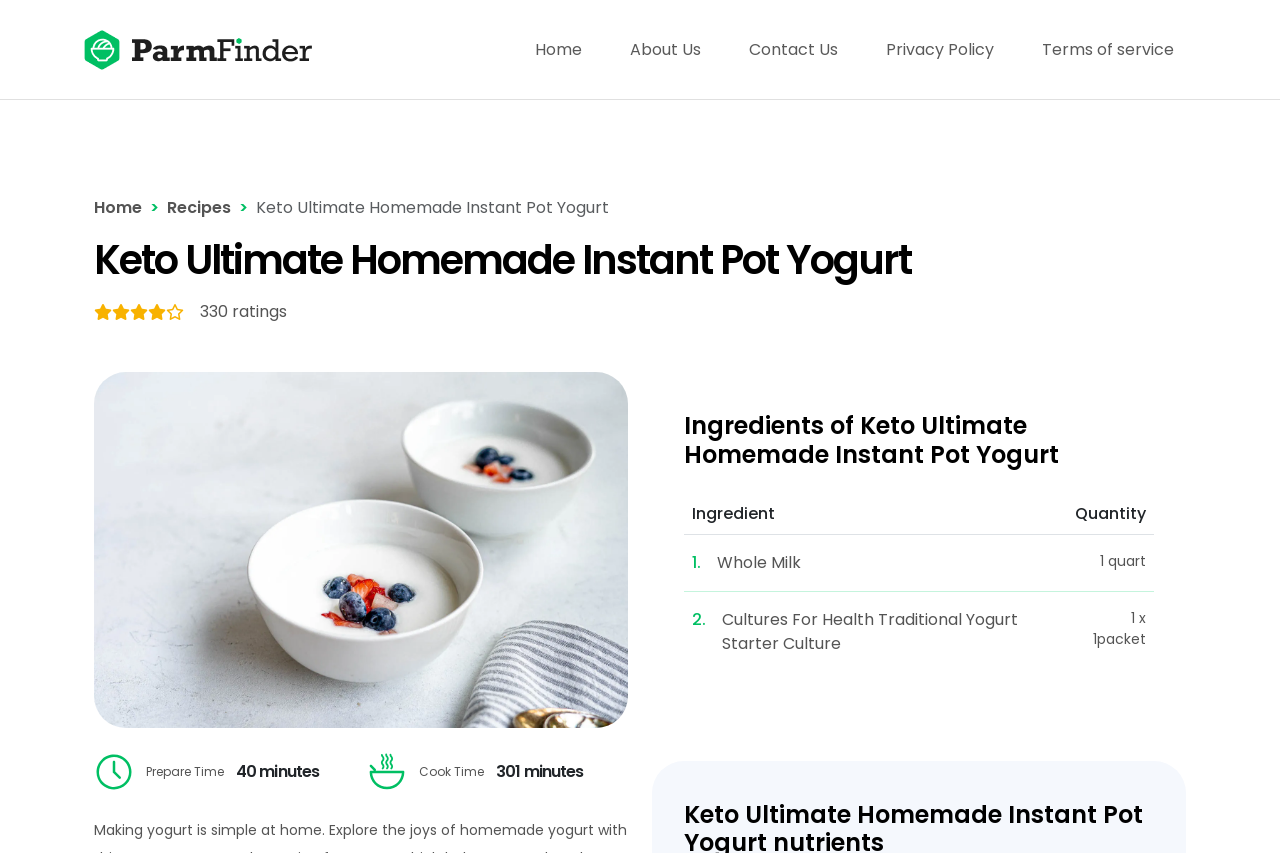Please determine the bounding box coordinates of the area that needs to be clicked to complete this task: 'read about keto ultimate homemade instant pot yogurt'. The coordinates must be four float numbers between 0 and 1, formatted as [left, top, right, bottom].

[0.073, 0.277, 0.927, 0.333]